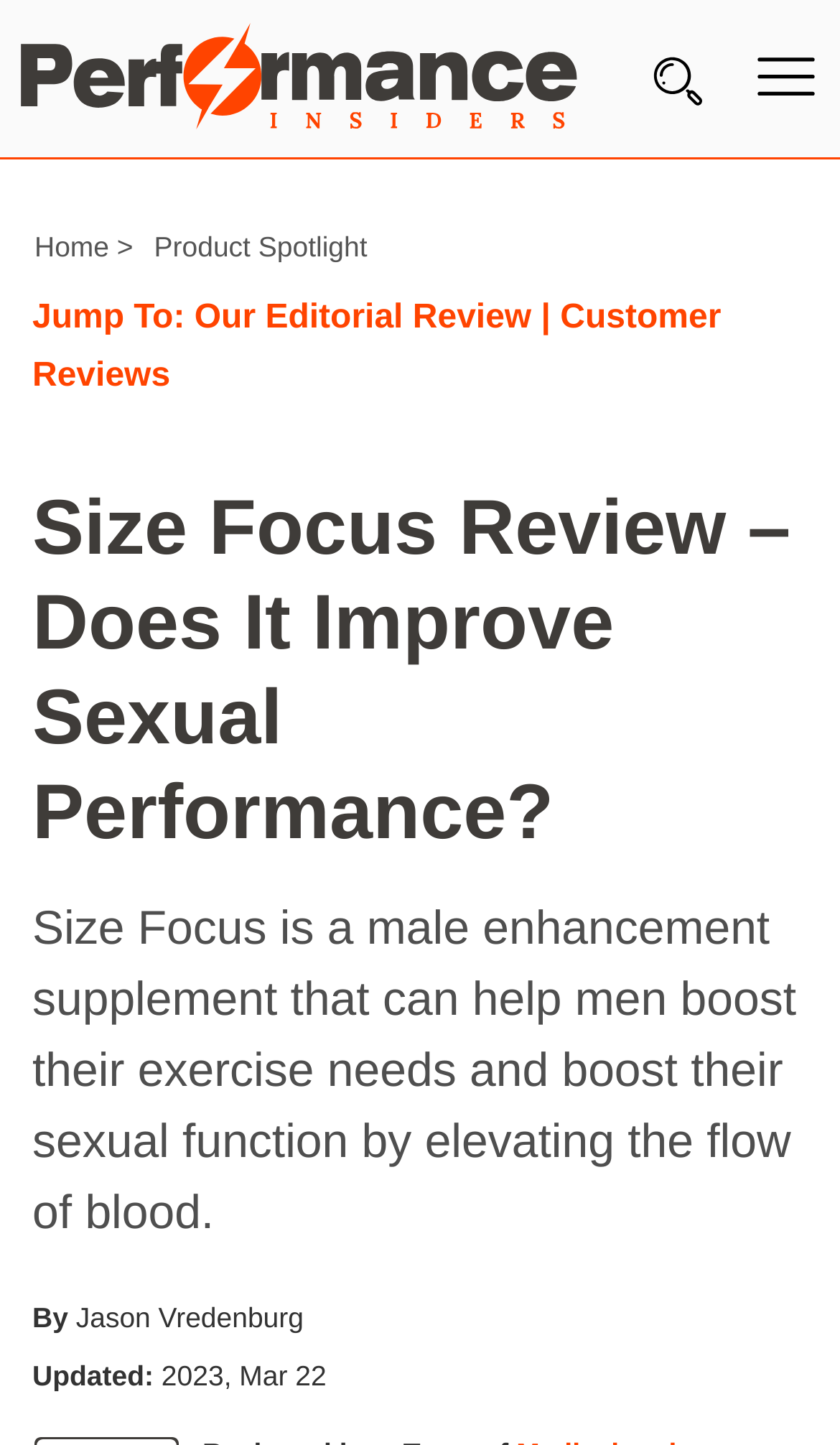Pinpoint the bounding box coordinates of the area that must be clicked to complete this instruction: "Search for a keyword".

[0.026, 0.022, 0.128, 0.092]